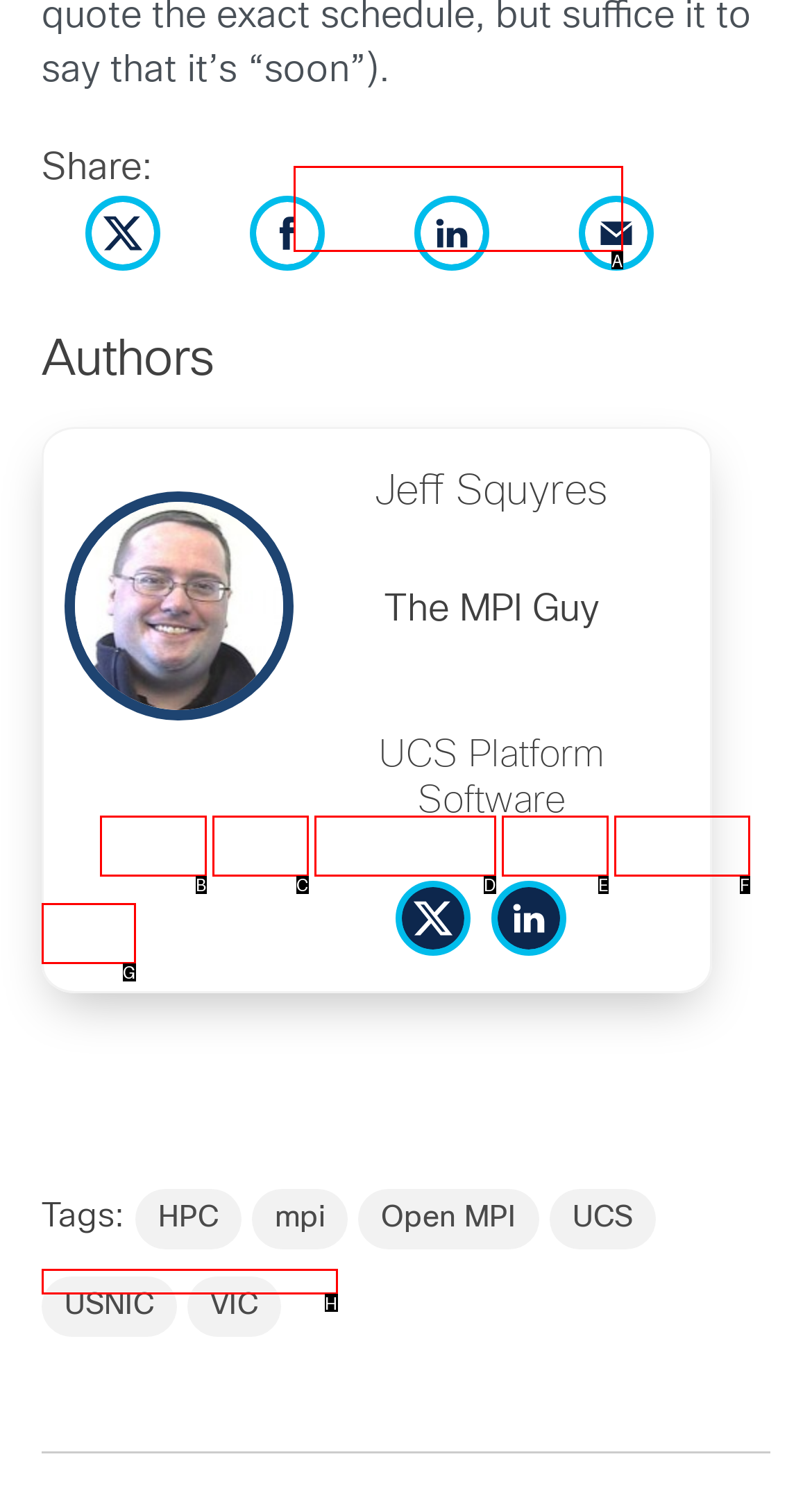Determine which option aligns with the description: USNIC. Provide the letter of the chosen option directly.

F